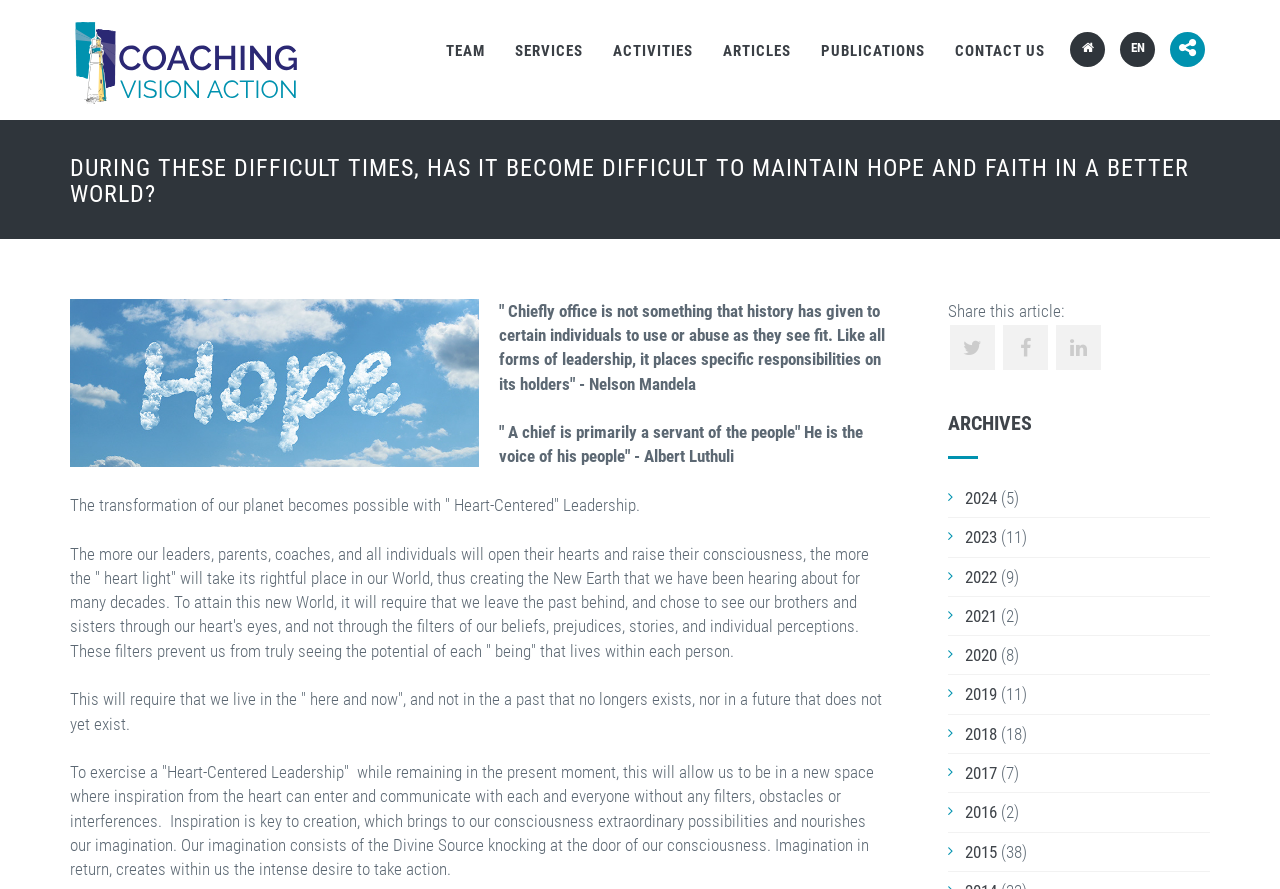Pinpoint the bounding box coordinates of the clickable element needed to complete the instruction: "Visit the admin page". The coordinates should be provided as four float numbers between 0 and 1: [left, top, right, bottom].

None